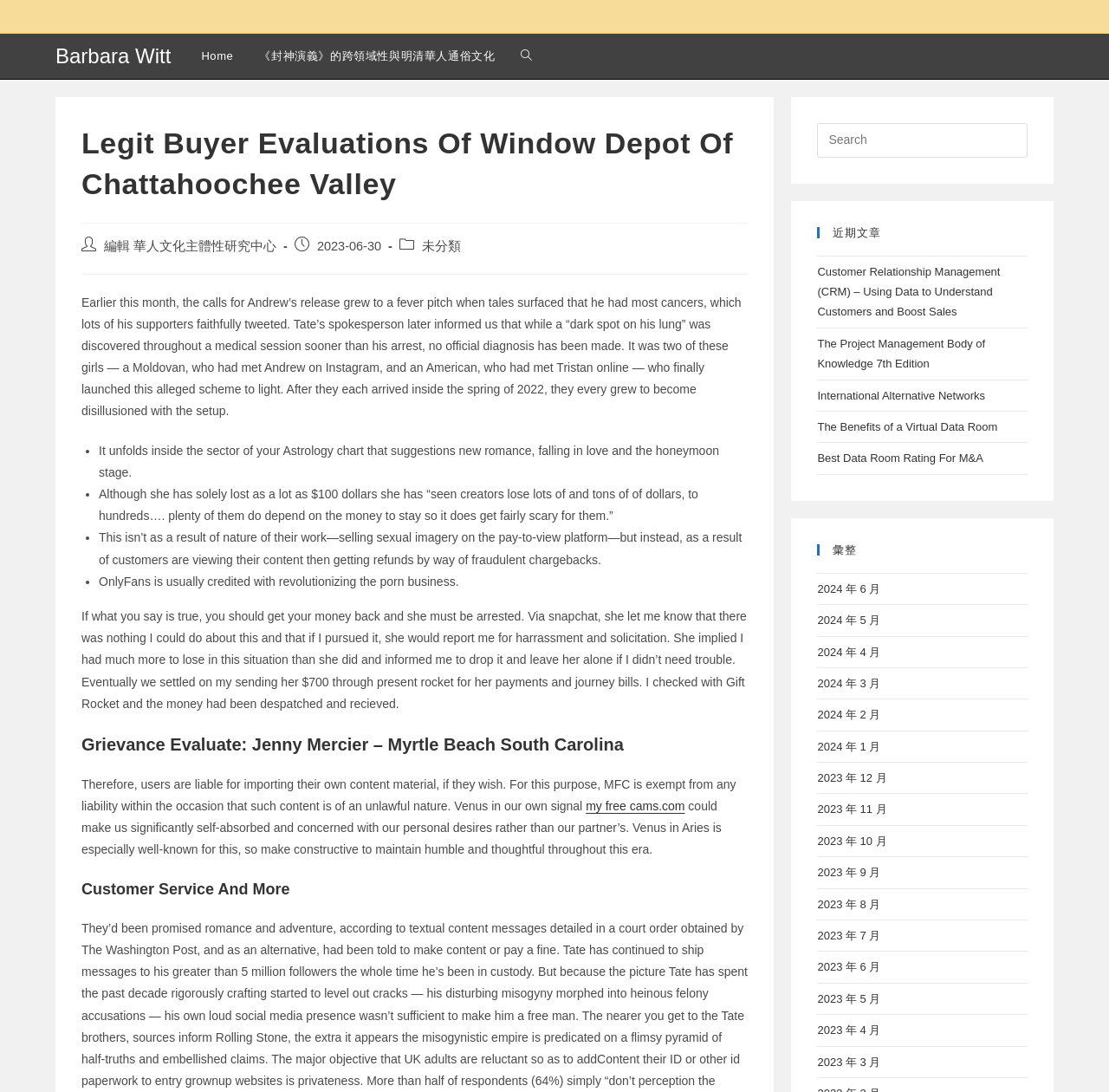Determine the bounding box coordinates in the format (top-left x, top-left y, bottom-right x, bottom-right y). Ensure all values are floating point numbers between 0 and 1. Identify the bounding box of the UI element described by: https://doi.org/10.1145/3459990.3465200

None